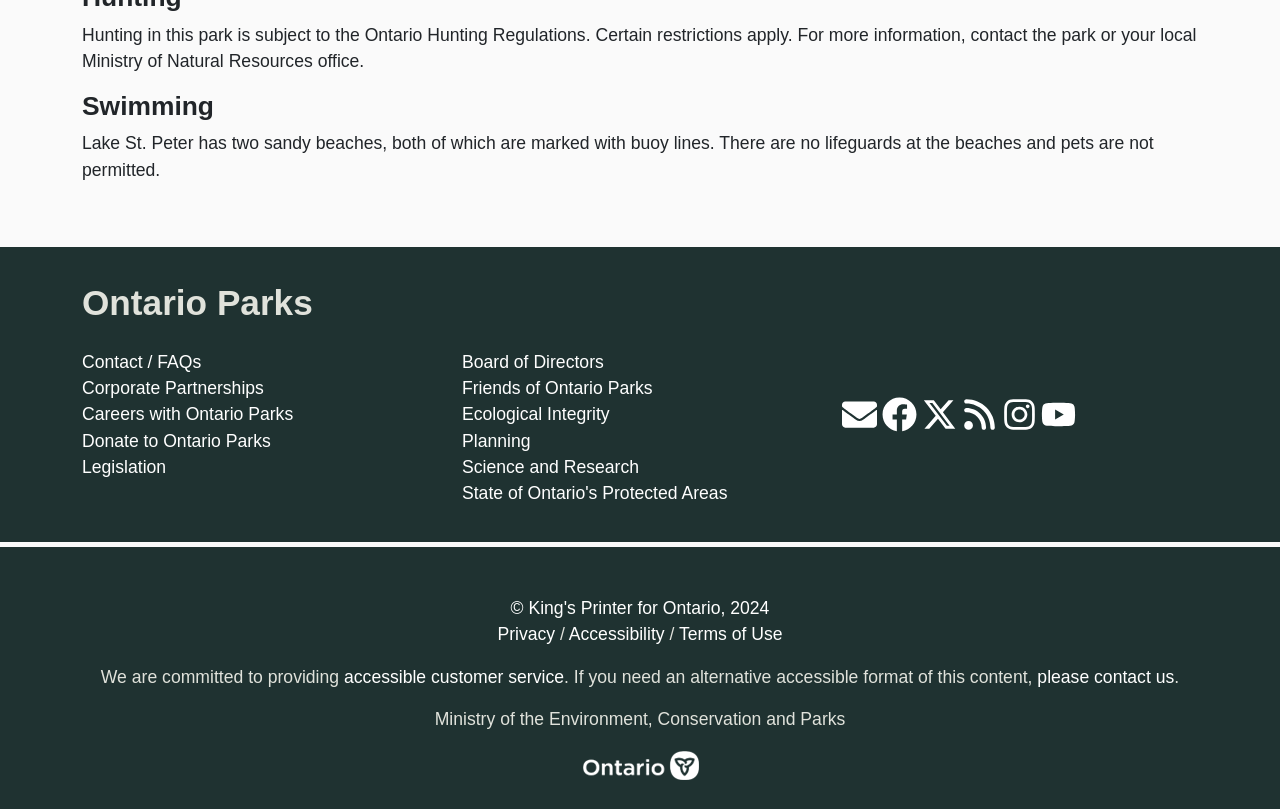Find the bounding box coordinates of the element's region that should be clicked in order to follow the given instruction: "Learn about swimming in the park". The coordinates should consist of four float numbers between 0 and 1, i.e., [left, top, right, bottom].

[0.064, 0.112, 0.936, 0.151]